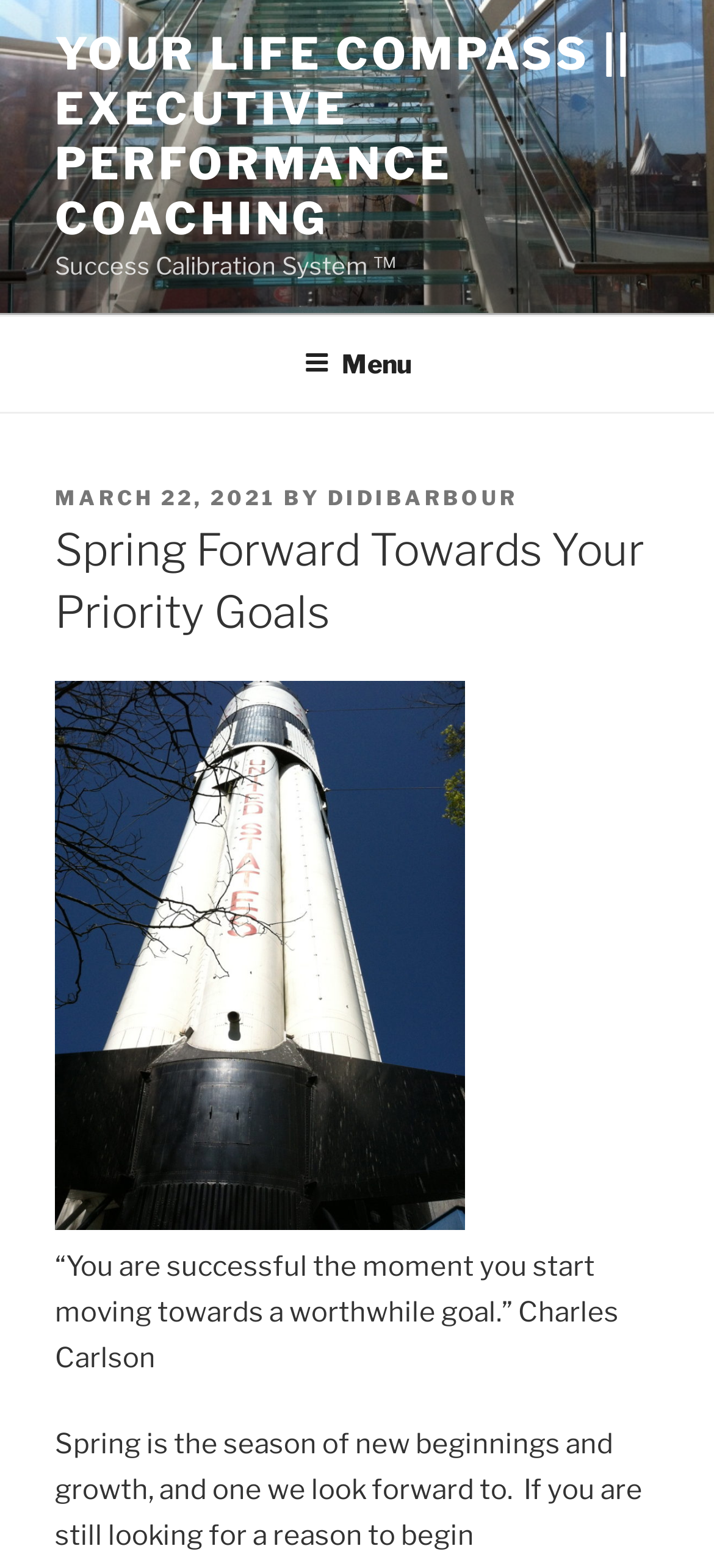Using the details from the image, please elaborate on the following question: What is the name of the author of the post mentioned on the webpage?

I found a link element with the text 'DIDIBARBOUR' which is located near a StaticText element with the text 'BY', indicating that DIDIBARBOUR is the author of the post mentioned on the webpage.